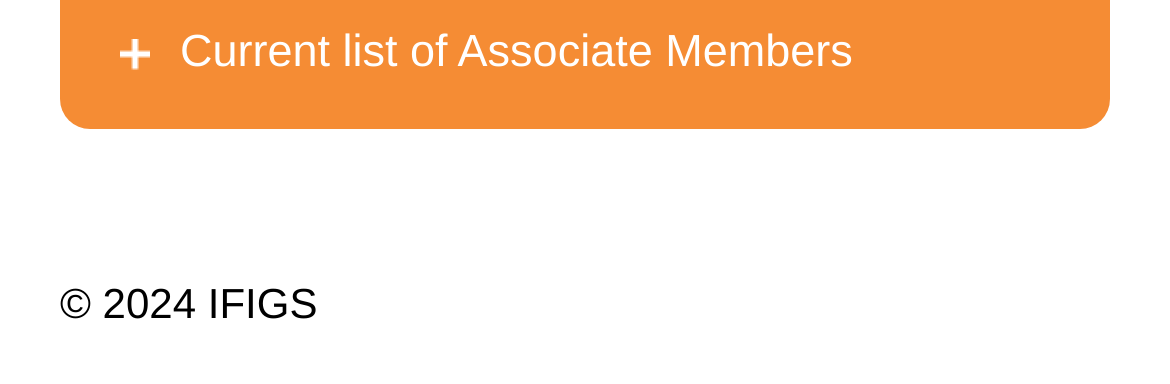What is the name of the organization associated with Hong Kong?
Respond with a short answer, either a single word or a phrase, based on the image.

Insurance Authority (IA)